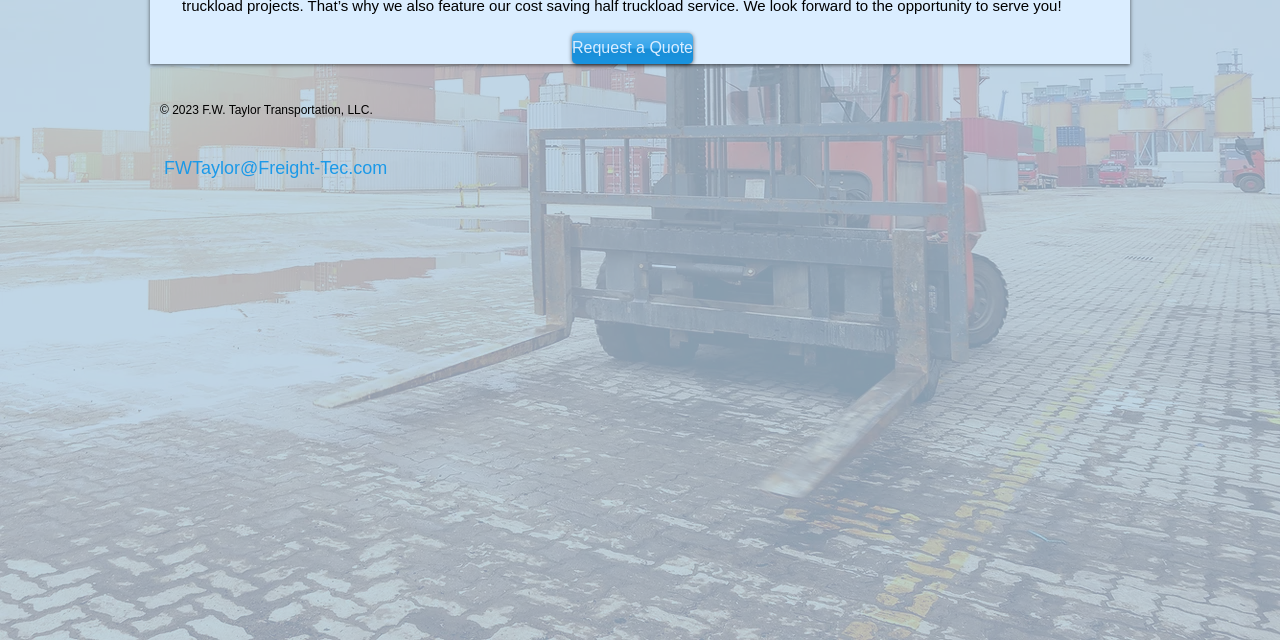Locate the bounding box for the described UI element: "FWTaylor@Freight-Tec.com". Ensure the coordinates are four float numbers between 0 and 1, formatted as [left, top, right, bottom].

[0.128, 0.247, 0.303, 0.278]